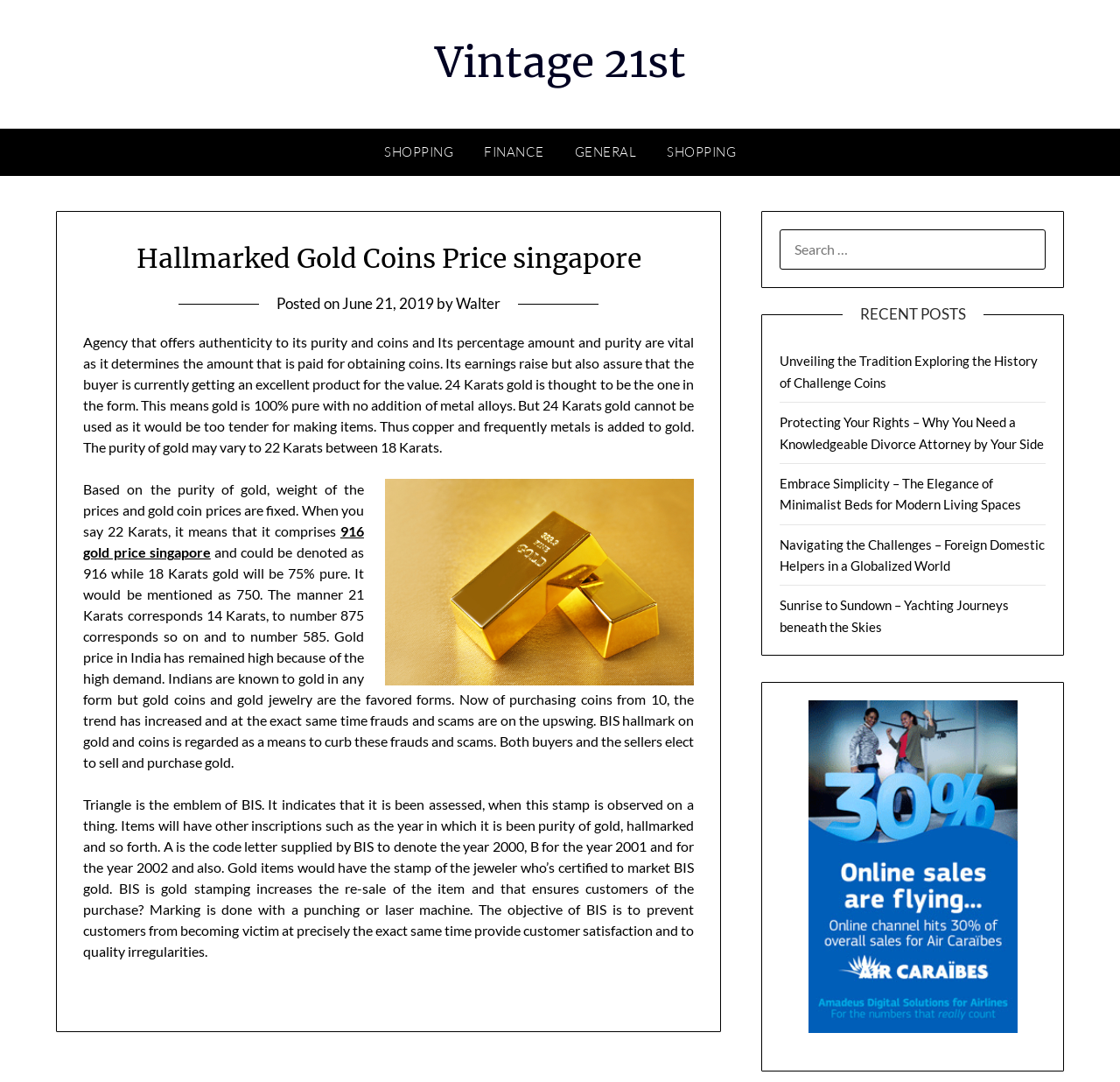Explain in detail what you observe on this webpage.

The webpage is about Hallmarked Gold Coins Price in Singapore, with a focus on the authenticity and purity of gold coins. At the top, there are five links: "Vintage 21st", "SHOPPING", "FINANCE", "GENERAL", and another "SHOPPING". Below these links, the main content area begins, which is divided into two sections.

On the left side, there is a header section with a heading "Hallmarked Gold Coins Price singapore" and a subheading "Posted on June 21, 2019 by Walter". Below this, there is a long paragraph of text that explains the importance of gold purity and how it affects the price of gold coins. The text also discusses the different karat ratings of gold, such as 24K, 22K, and 18K, and how they are denoted.

To the right of this text, there is an image related to 916 gold. Below the image, there is another paragraph of text that continues to discuss the pricing of gold coins based on their purity and weight. There is also a link to "916 gold price singapore" in this section.

Further down, there is a long section of text that explains the importance of BIS hallmarking on gold coins and how it helps to prevent fraud and scams. This section includes details about the BIS emblem, the year codes, and the stamping process.

On the right side of the page, there is a search box with a label "SEARCH FOR:". Below this, there is a heading "RECENT POSTS" followed by five links to other articles, including "Unveiling the Tradition Exploring the History of Challenge Coins", "Protecting Your Rights – Why You Need a Knowledgeable Divorce Attorney by Your Side", and others.